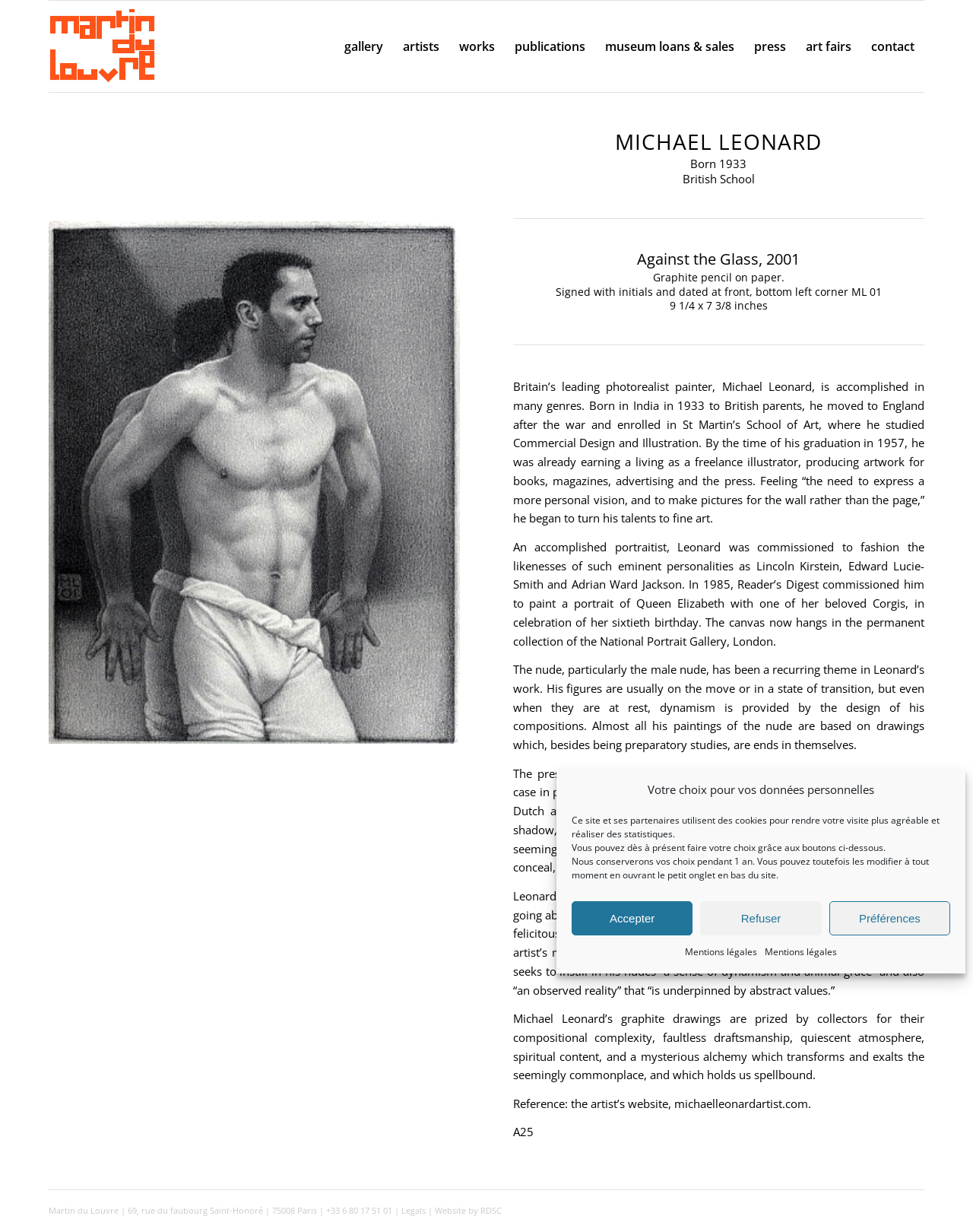Identify the bounding box coordinates for the UI element described as: "share". The coordinates should be provided as four floats between 0 and 1: [left, top, right, bottom].

None